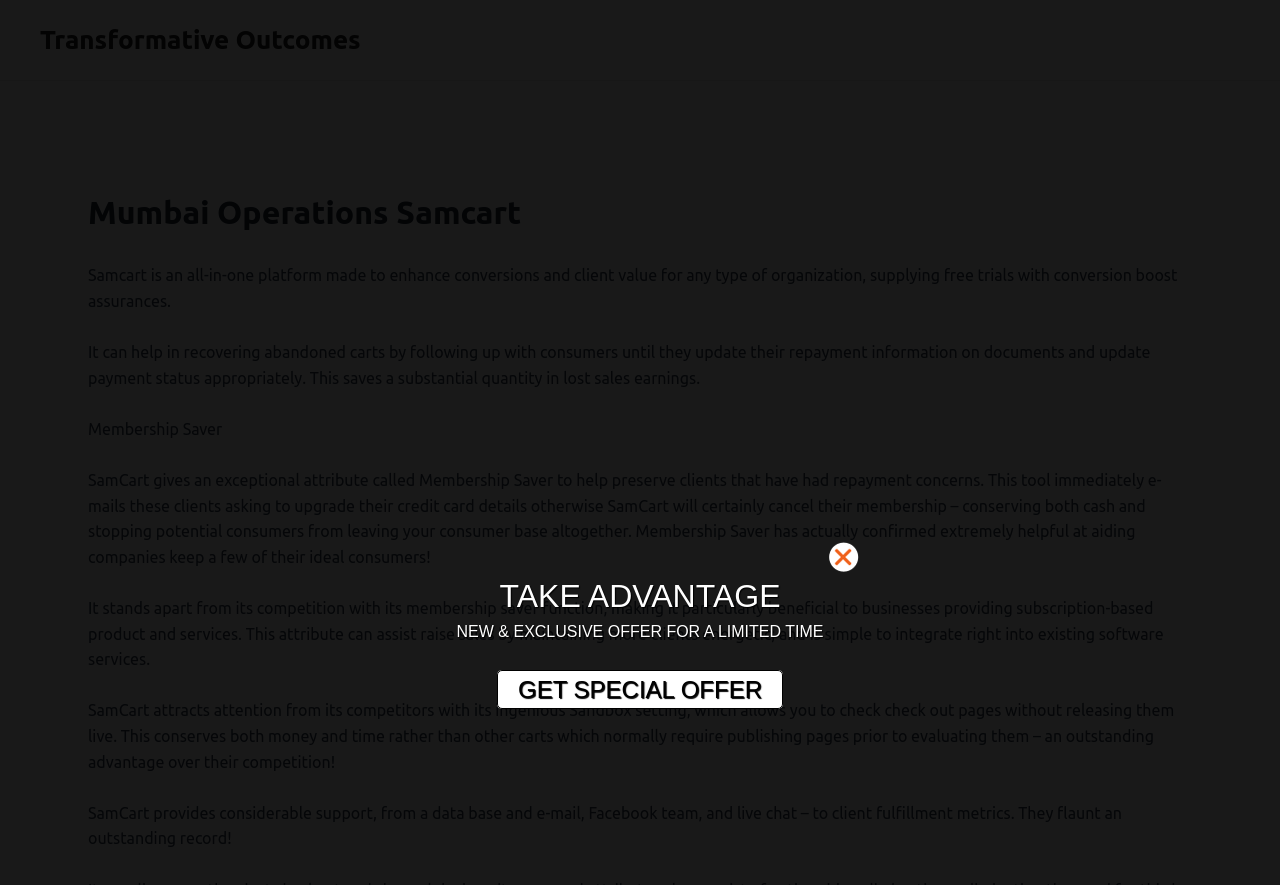Analyze the image and give a detailed response to the question:
What kind of support does Samcart offer?

The webpage mentions that Samcart provides considerable support, including a database, email, Facebook group, and live chat, as well as client fulfillment metrics, boasting an outstanding record.